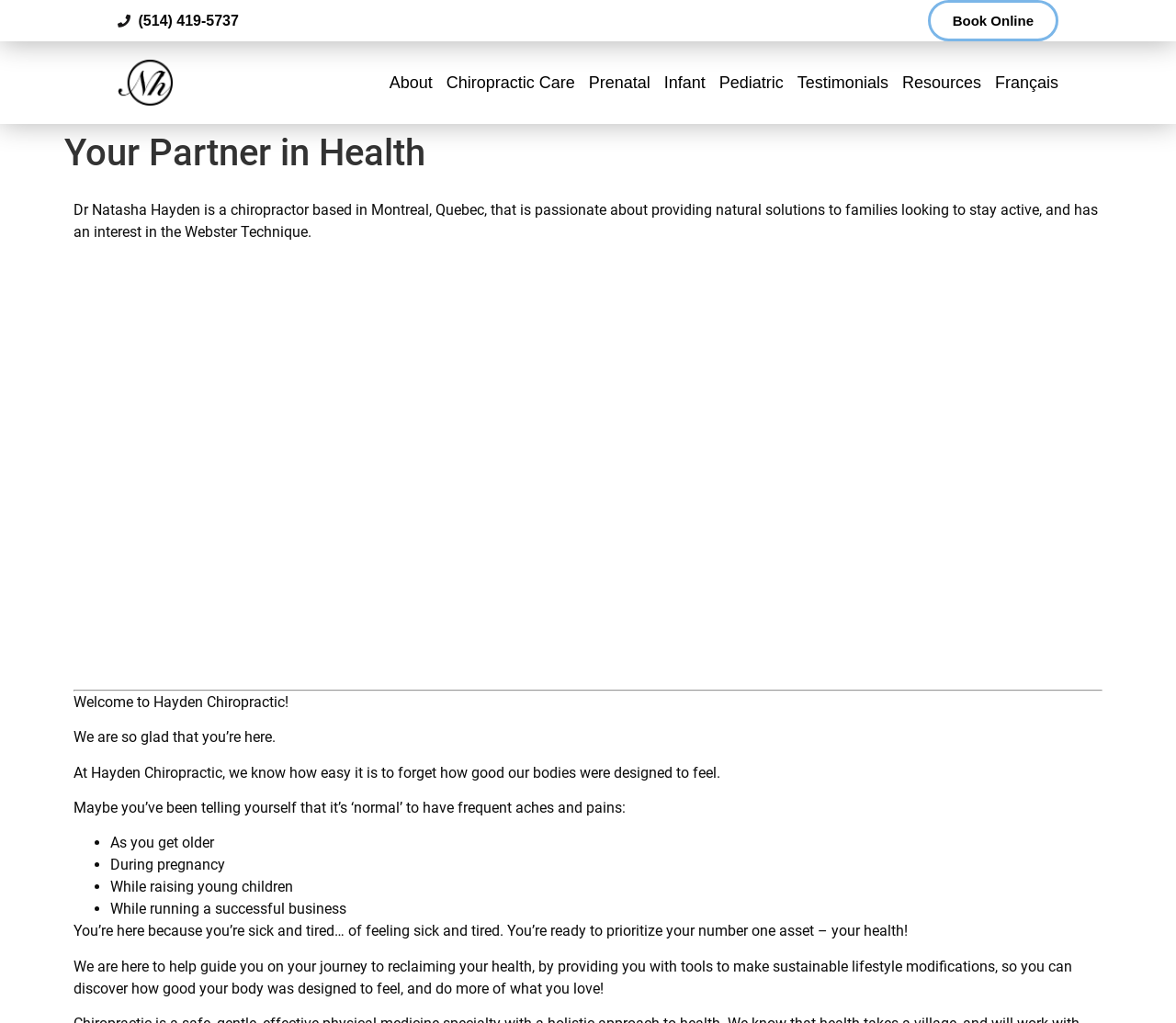Bounding box coordinates must be specified in the format (top-left x, top-left y, bottom-right x, bottom-right y). All values should be floating point numbers between 0 and 1. What are the bounding box coordinates of the UI element described as: Chiropractic Care

[0.379, 0.06, 0.489, 0.101]